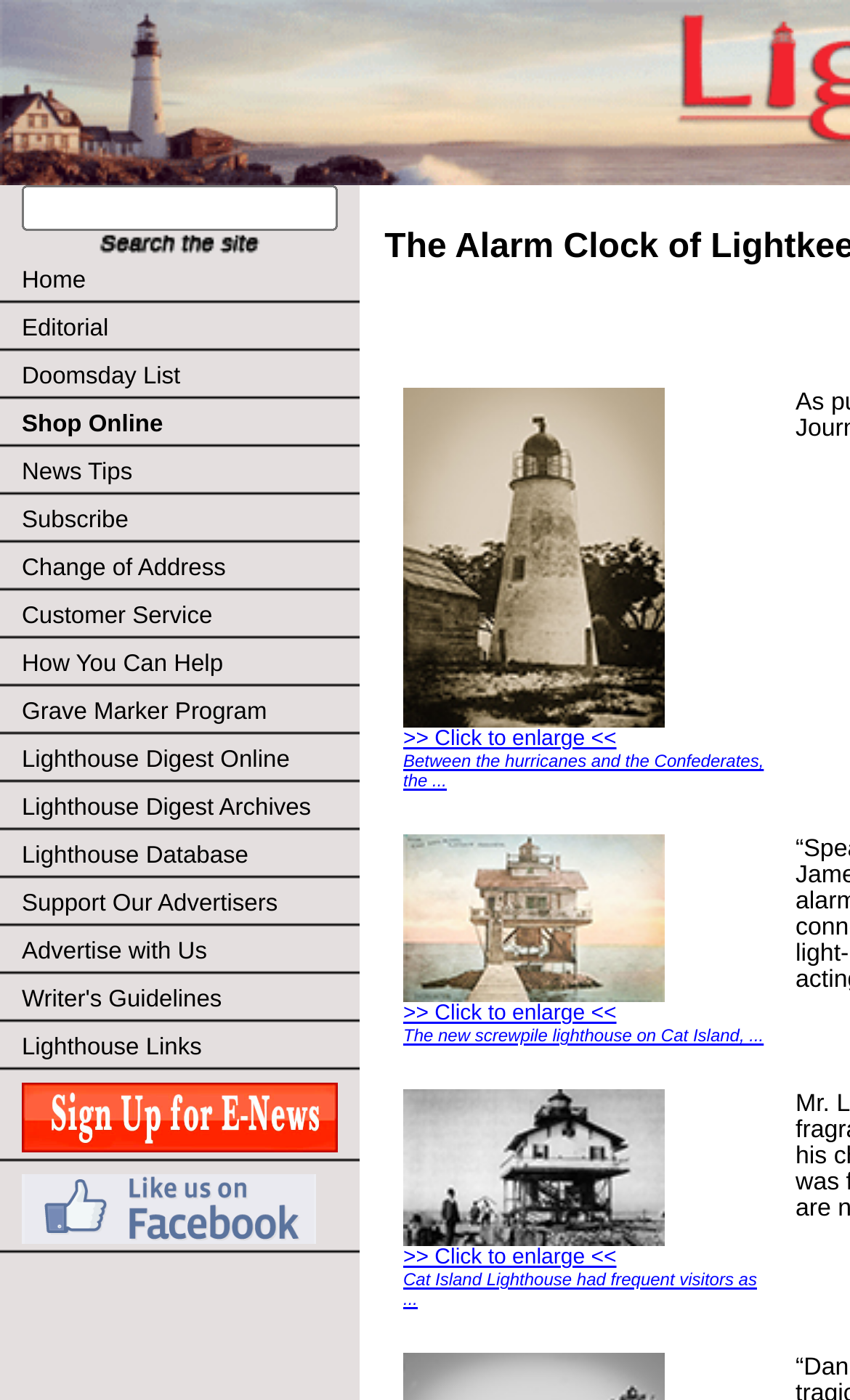Can you show the bounding box coordinates of the region to click on to complete the task described in the instruction: "Read about Doomsday List"?

[0.0, 0.252, 0.423, 0.286]